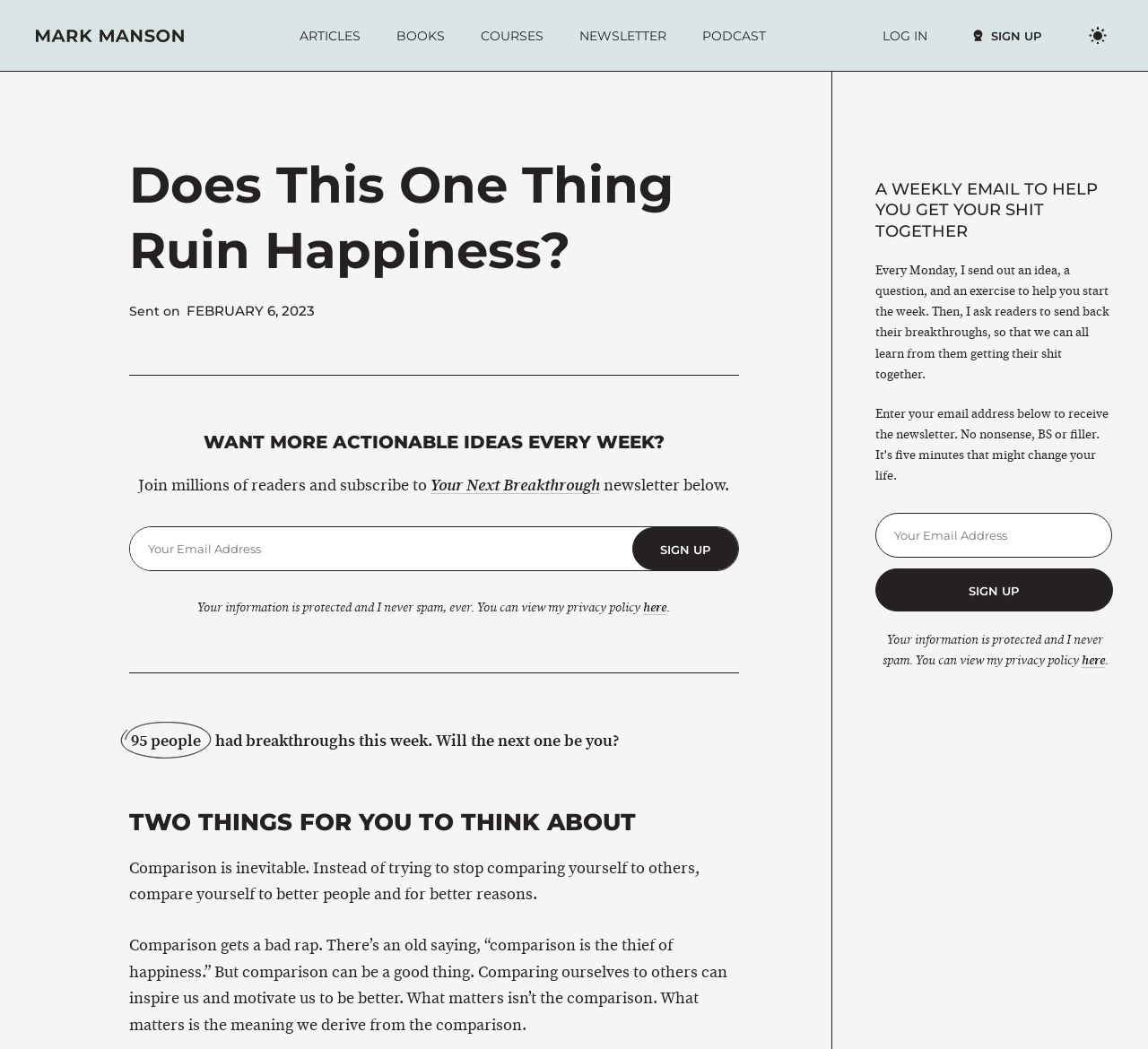Identify the bounding box coordinates necessary to click and complete the given instruction: "Sign up for the newsletter".

[0.551, 0.502, 0.643, 0.543]